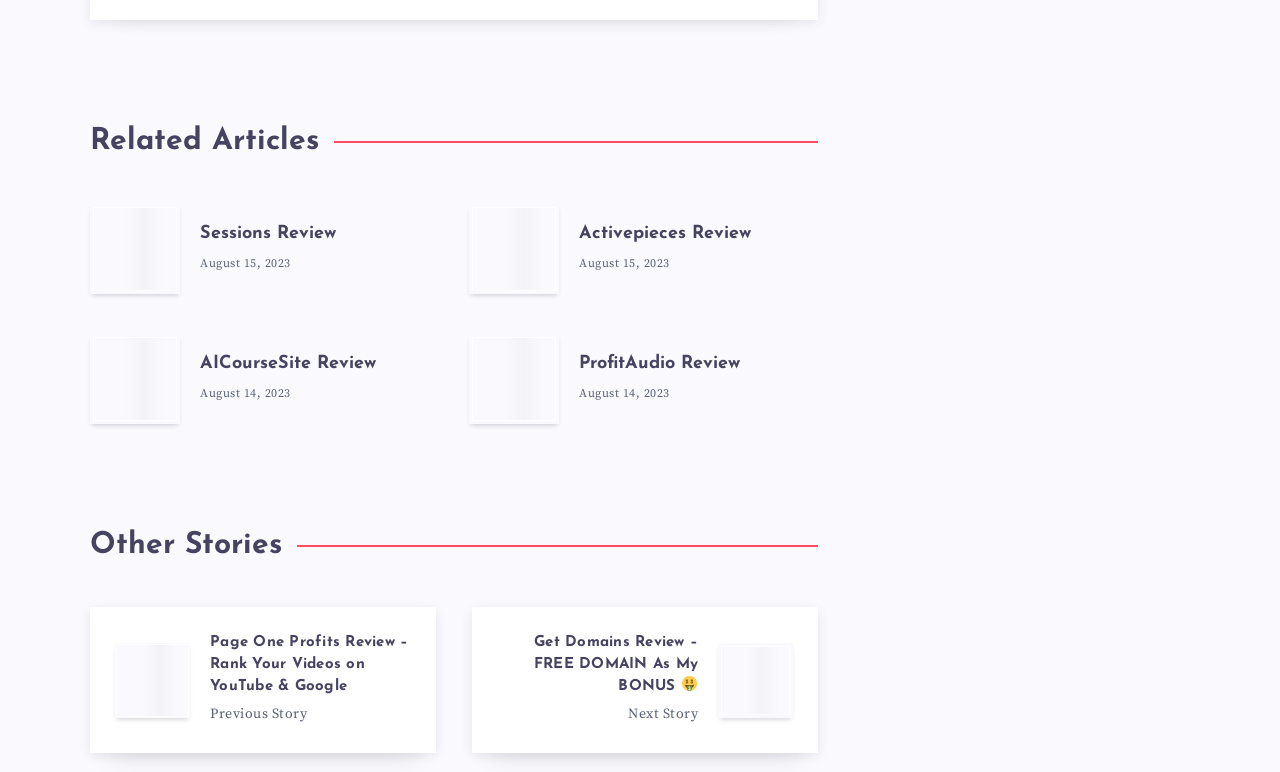Please give a concise answer to this question using a single word or phrase: 
What type of content is displayed on this webpage?

Articles